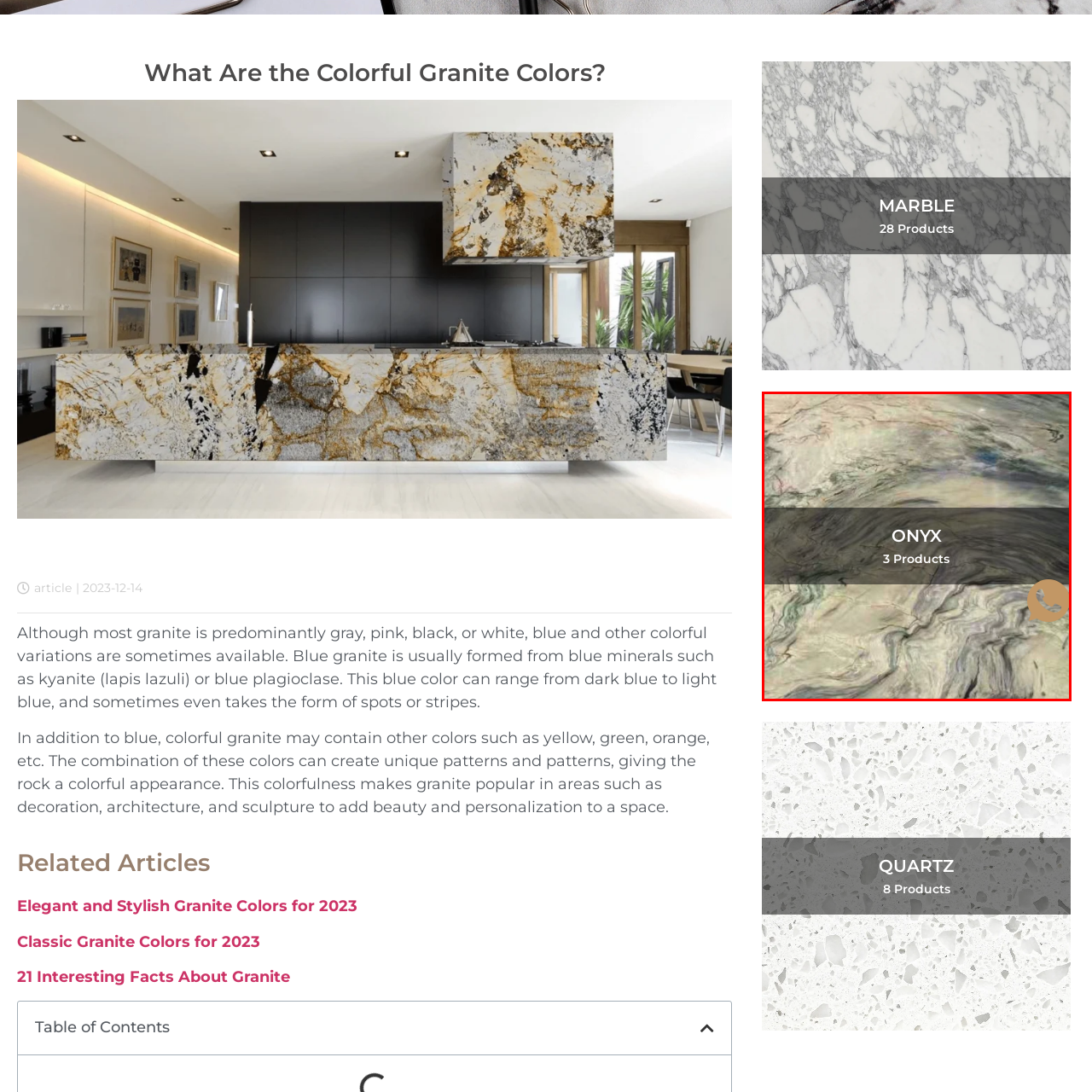Create a detailed narrative describing the image bounded by the red box.

This image showcases an exquisite slab of onyx, featuring its signature swirling patterns and rich colors that characterize this unique natural stone. The background displays a mesmerizing mix of creamy beiges, subtle greens, and earthy tones, creating an elegant and sophisticated look. Overlaid on the image is a bold text banner that identifies the stone as "ONYX" along with a note indicating "3 Products" available, hinting at a curated selection that highlights the versatility and beauty of onyx in various applications. Perfect for interior design, this stone adds a luxurious touch to any space, making it a popular choice for high-end decor and architectural features.